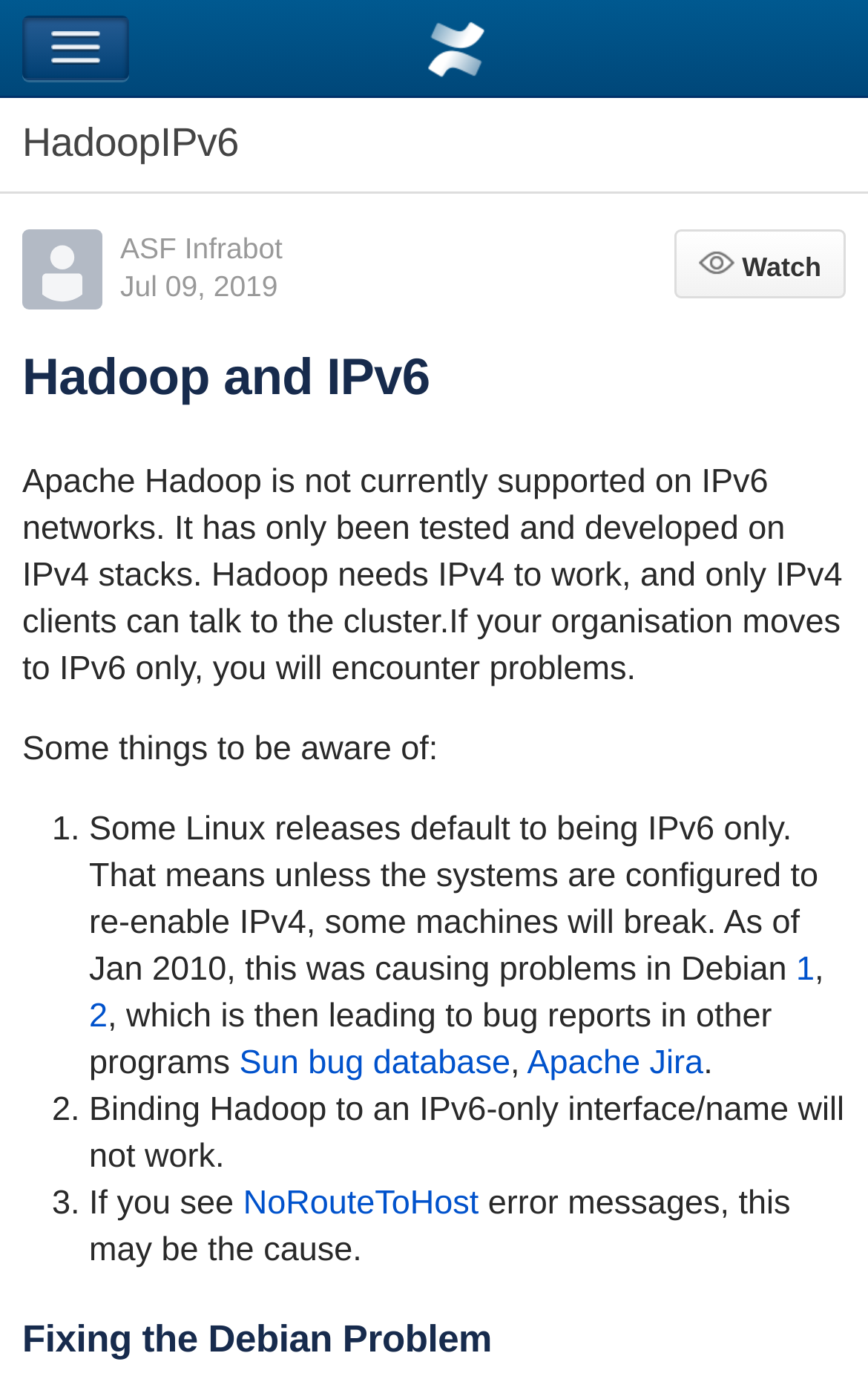Please identify the bounding box coordinates of the clickable area that will fulfill the following instruction: "Learn about Fixing the Debian Problem". The coordinates should be in the format of four float numbers between 0 and 1, i.e., [left, top, right, bottom].

[0.026, 0.938, 0.974, 0.978]